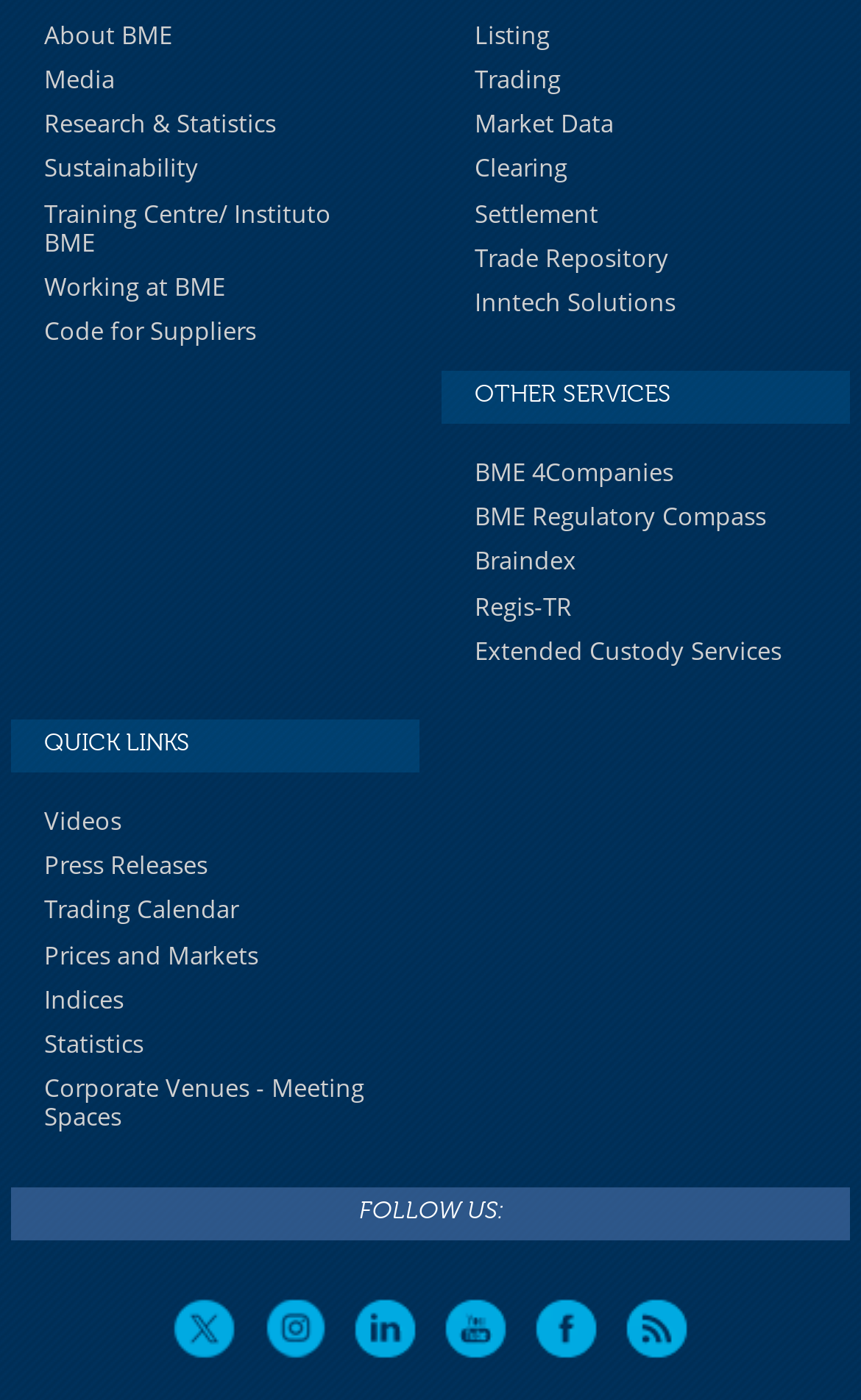Pinpoint the bounding box coordinates of the element you need to click to execute the following instruction: "Follow BME on Twitter". The bounding box should be represented by four float numbers between 0 and 1, in the format [left, top, right, bottom].

[0.199, 0.925, 0.276, 0.972]